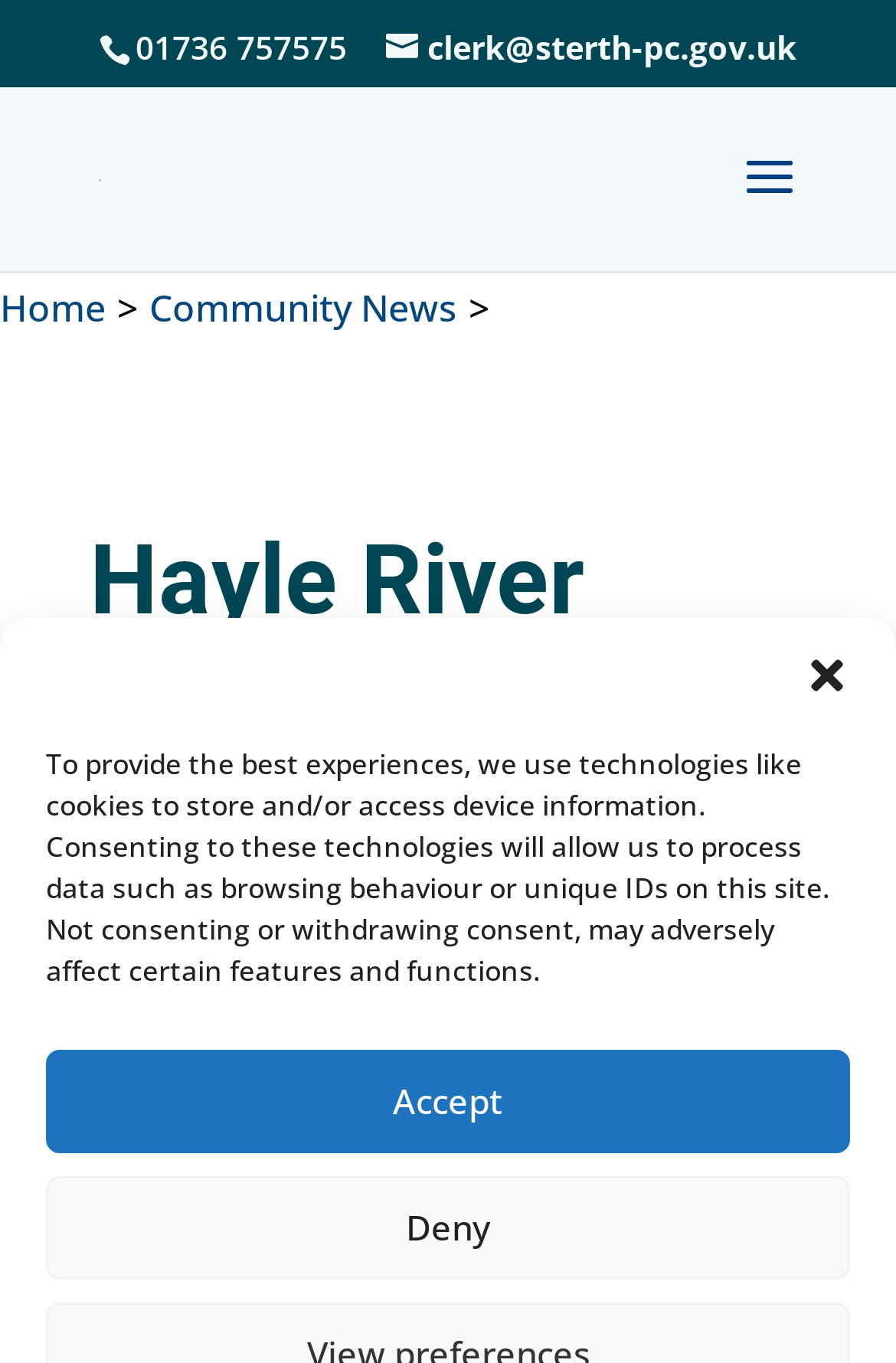Elaborate on the webpage's design and content in a detailed caption.

The webpage is about the Hayle River Vision Plan, presented by St Erth Parish Council. At the top left corner, there is a "Skip to content" link. Below it, there is a dialogue box with a "Close dialogue" button at the top right corner. Inside the dialogue box, there is a static text explaining the use of cookies and technologies to store device information, along with "Accept" and "Deny" buttons at the bottom.

On the top right side, there is a phone number "01736 757575" and an email address "clerk@sterth-pc.gov.uk" in the form of a link. Next to the email address, there is a link to "St Erth Parish Council" with a small image of the council's logo to its left. A "Menu" button is located at the top right corner.

Below the top section, there are navigation links, including "Home" at the leftmost side, followed by a ">" symbol, and then "Community News". The main content of the page is headed by "Hayle River Vision Plan" in a large font, with the date "May 09th 2023" written below it.